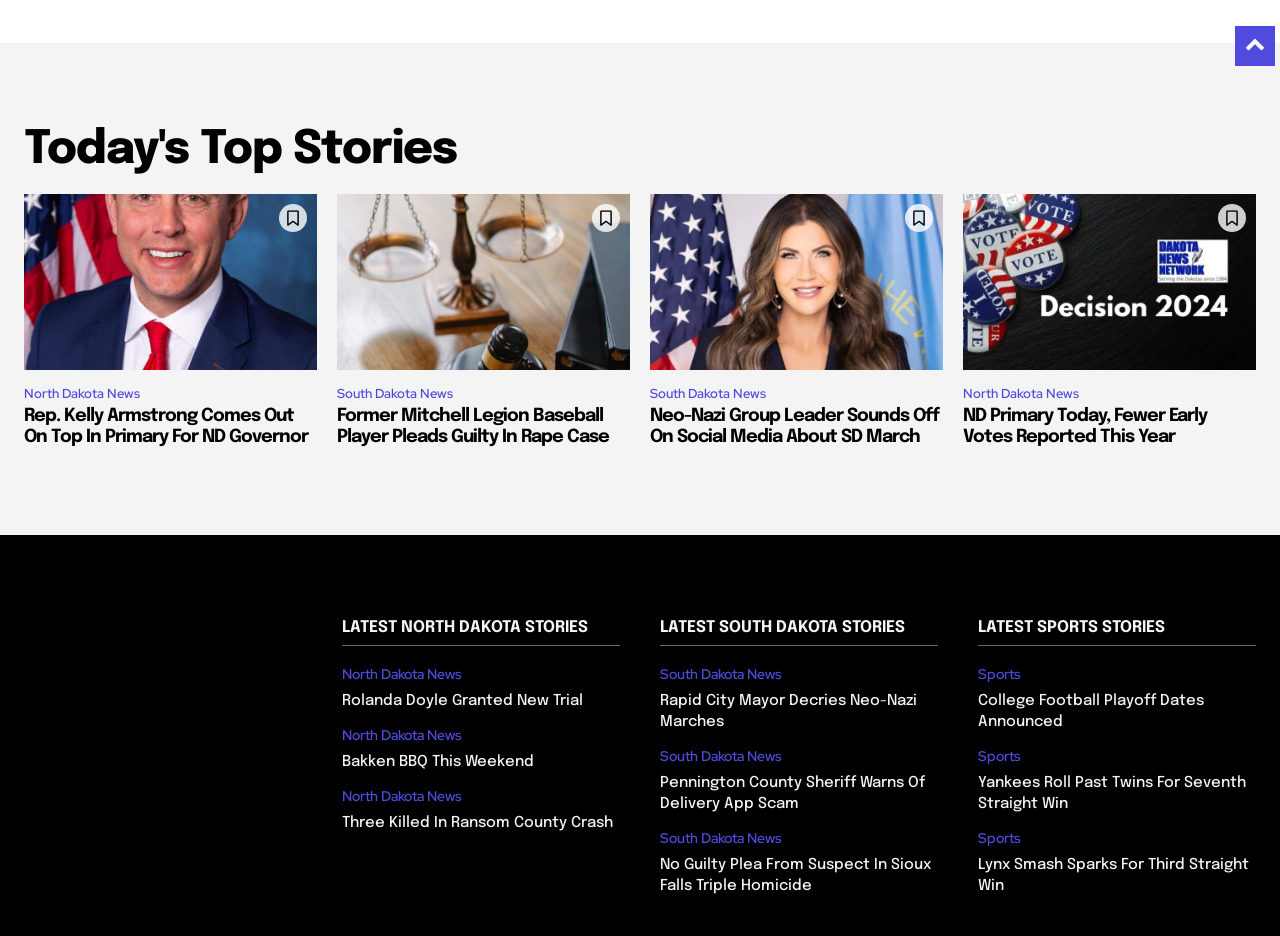What is the category of the news article 'Rapid City Mayor Decries Neo-Nazi Marches'? Based on the screenshot, please respond with a single word or phrase.

South Dakota News